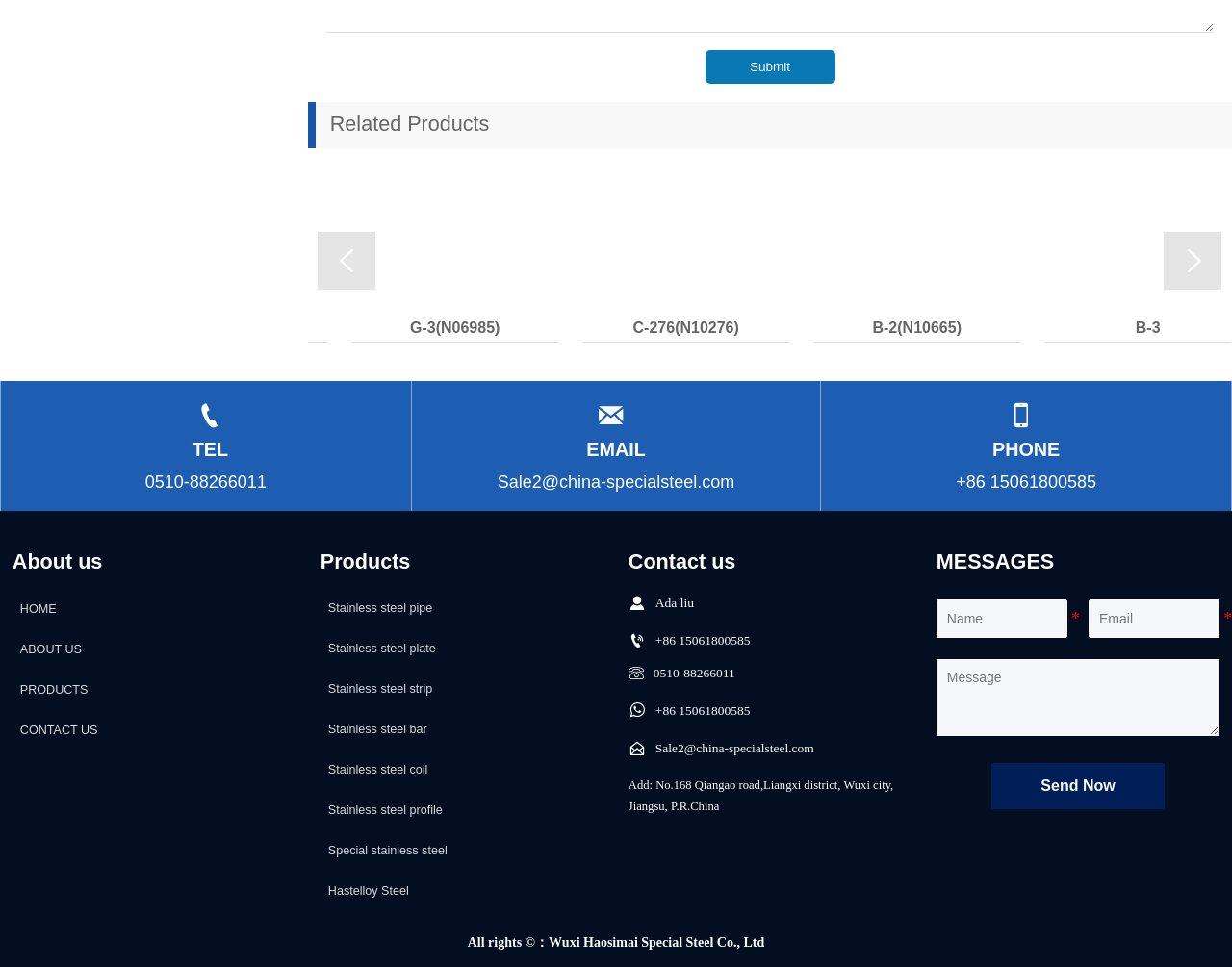Determine the bounding box coordinates for the HTML element described here: "G-35".

[0.63, 0.171, 0.808, 0.368]